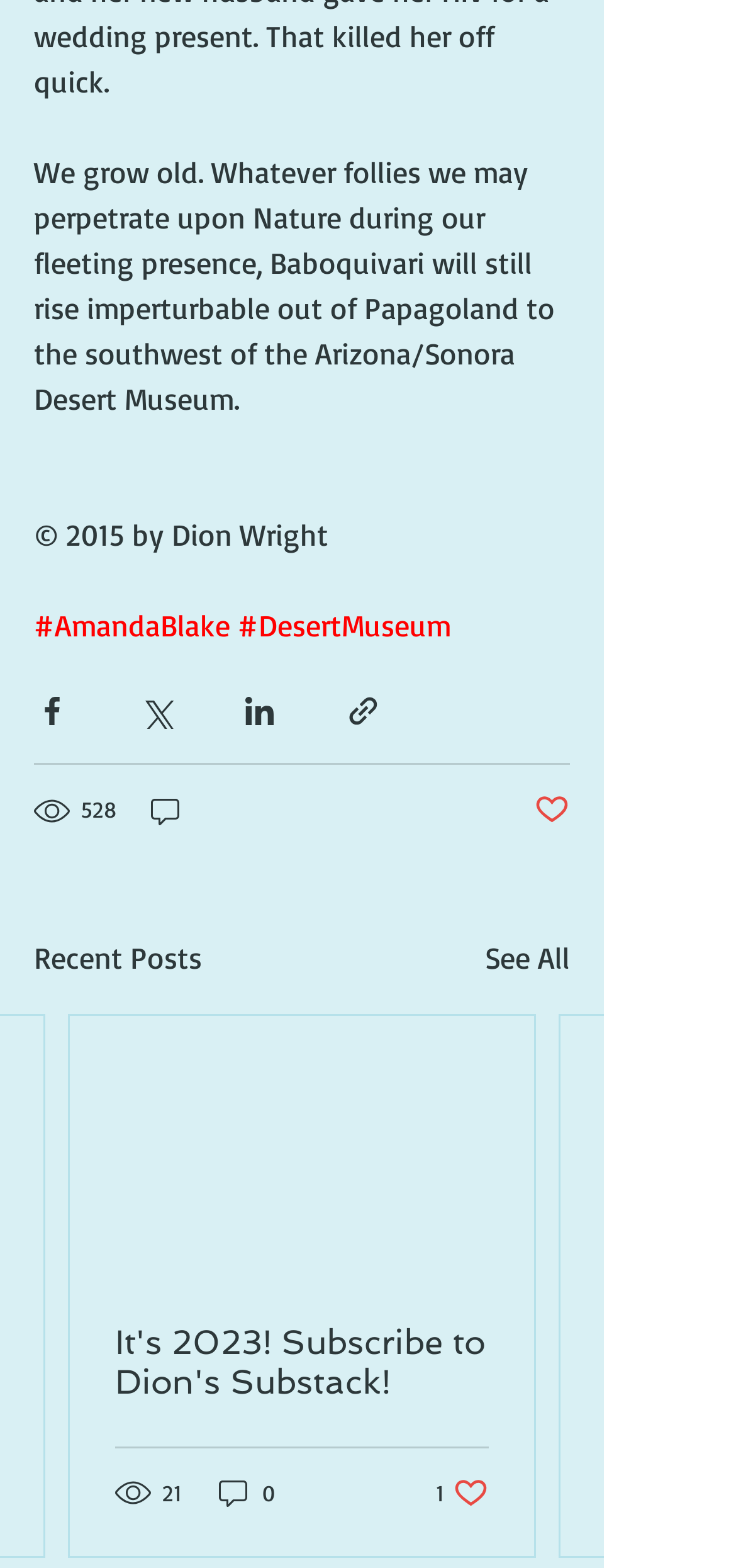What is the name of the person mentioned in the first link?
Look at the image and respond to the question as thoroughly as possible.

The name of the person is mentioned in the first link at the top of the page, which says '#AmandaBlake'.